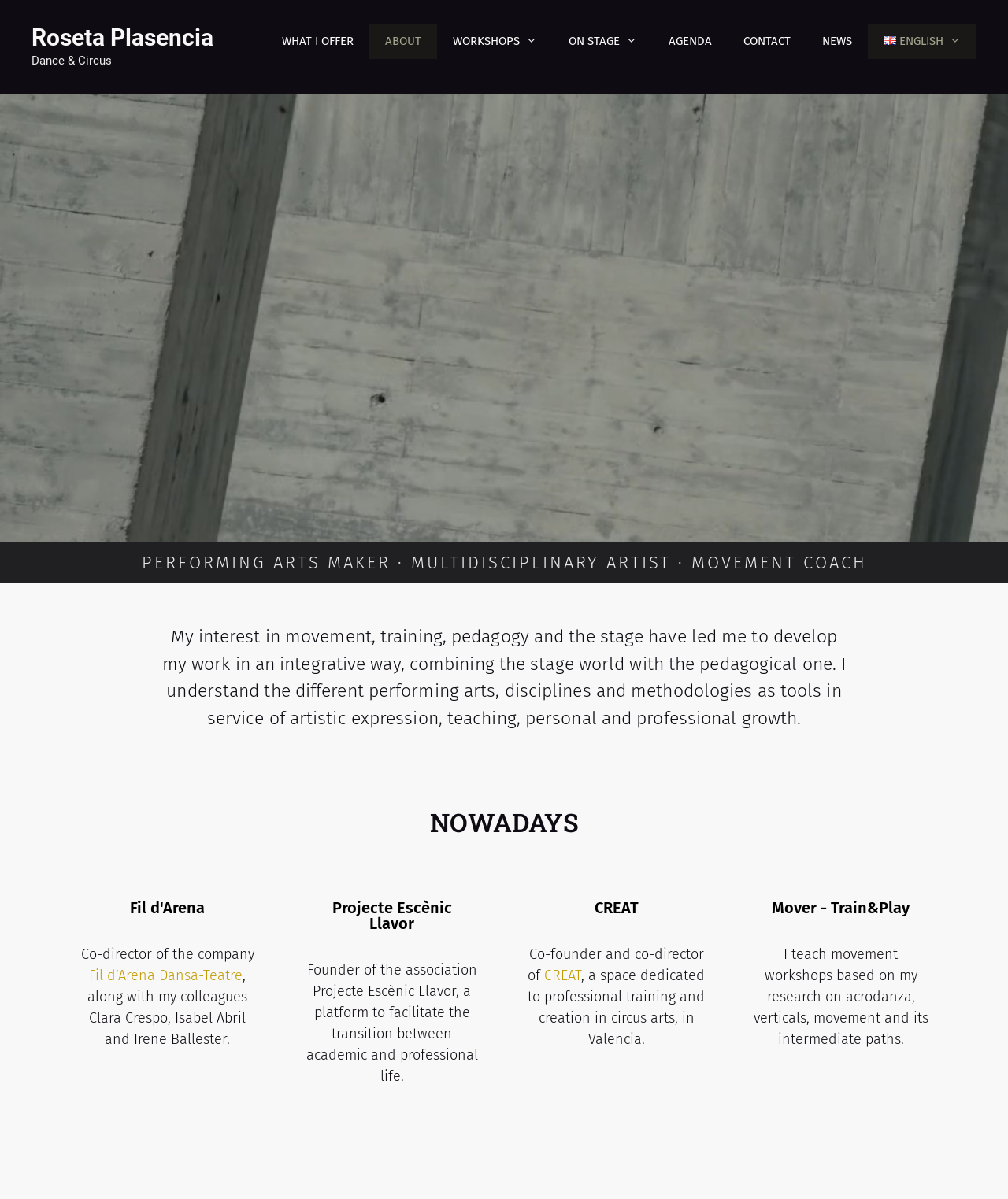Identify the bounding box coordinates for the element you need to click to achieve the following task: "Click on Projecte Escènic Llavor". The coordinates must be four float values ranging from 0 to 1, formatted as [left, top, right, bottom].

[0.301, 0.743, 0.477, 0.785]